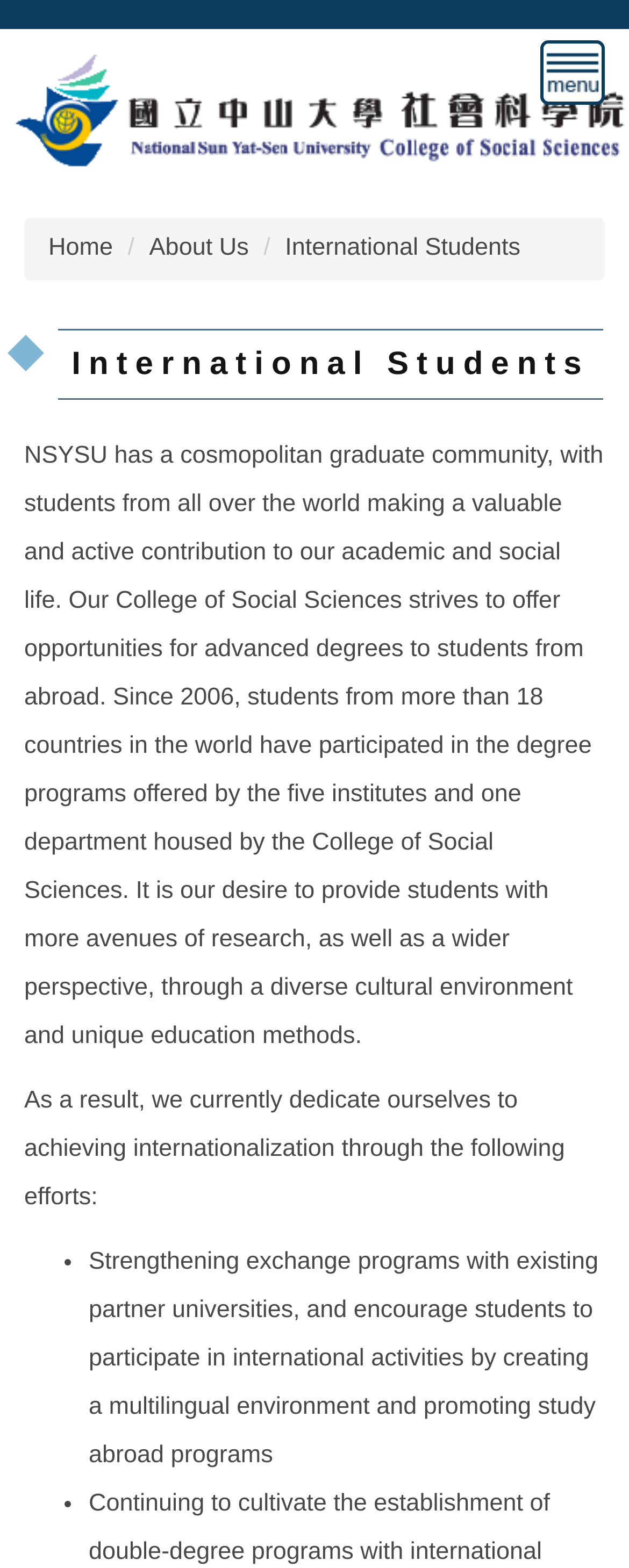What is the college trying to achieve?
Look at the image and provide a short answer using one word or a phrase.

internationalization